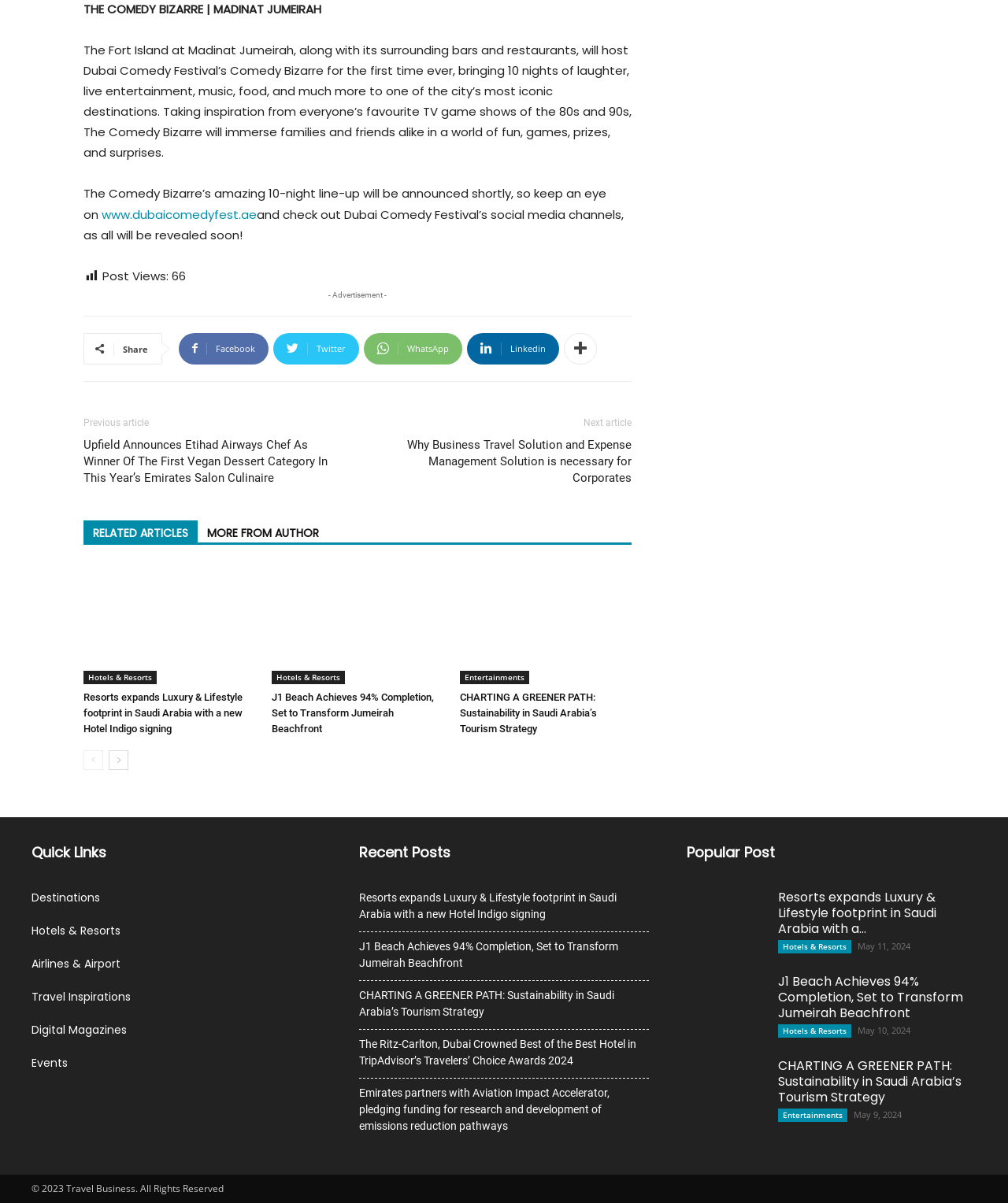What is the category of the article 'CHARTING A GREENER PATH: Sustainability in Saudi Arabia’s Tourism Strategy'?
Based on the image, give a concise answer in the form of a single word or short phrase.

Entertainments